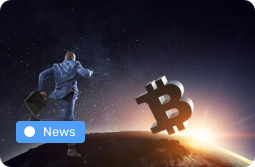What is the backdrop of the image?
Please respond to the question with as much detail as possible.

The image features a stunning backdrop that sets the tone for the theme of the article. The backdrop is a combination of space, which represents the vast and limitless possibilities of the cryptocurrency market, and a sunrise, which symbolizes a new beginning and opportunities, highlighting the excitement and potential of the market.